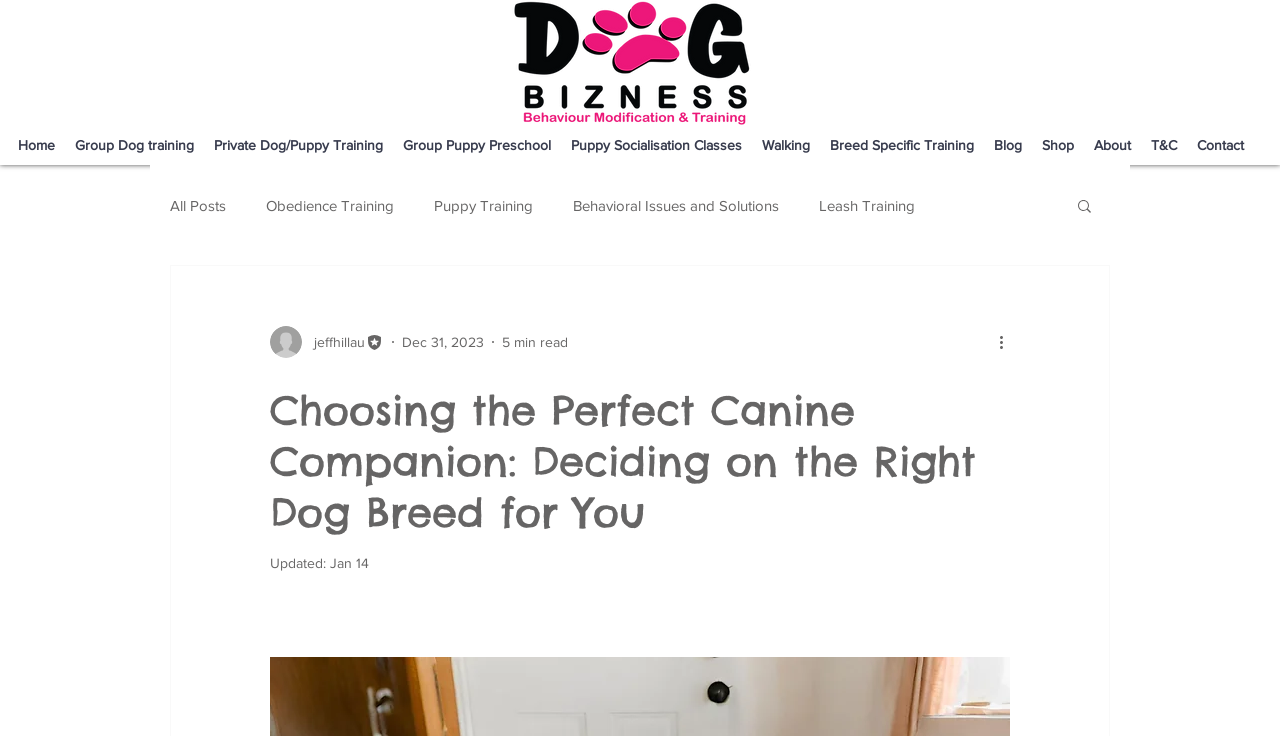Determine the bounding box of the UI element mentioned here: "Private Dog/Puppy Training". The coordinates must be in the format [left, top, right, bottom] with values ranging from 0 to 1.

[0.159, 0.183, 0.307, 0.211]